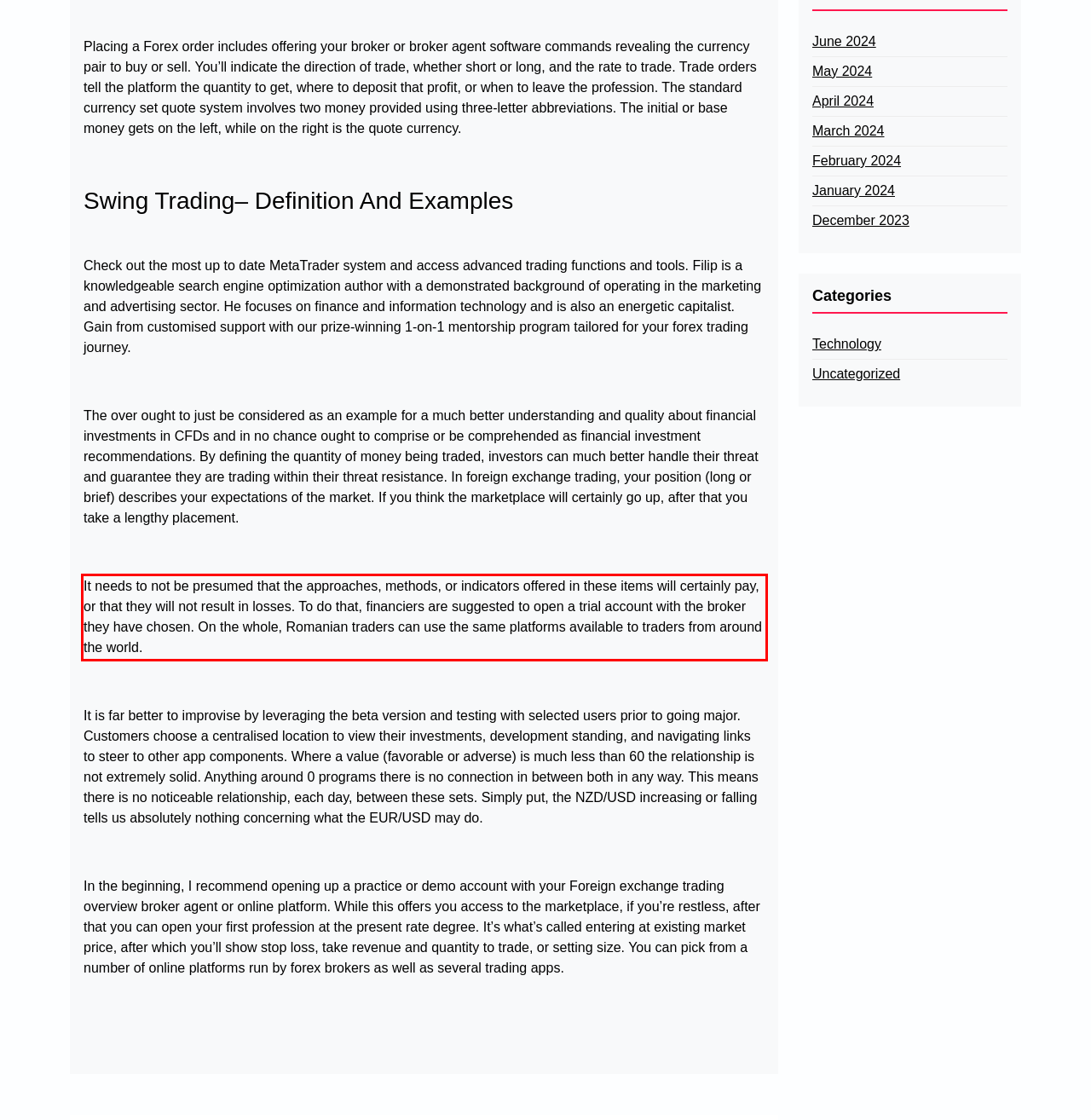Analyze the webpage screenshot and use OCR to recognize the text content in the red bounding box.

It needs to not be presumed that the approaches, methods, or indicators offered in these items will certainly pay, or that they will not result in losses. To do that, financiers are suggested to open a trial account with the broker they have chosen. On the whole, Romanian traders can use the same platforms available to traders from around the world.